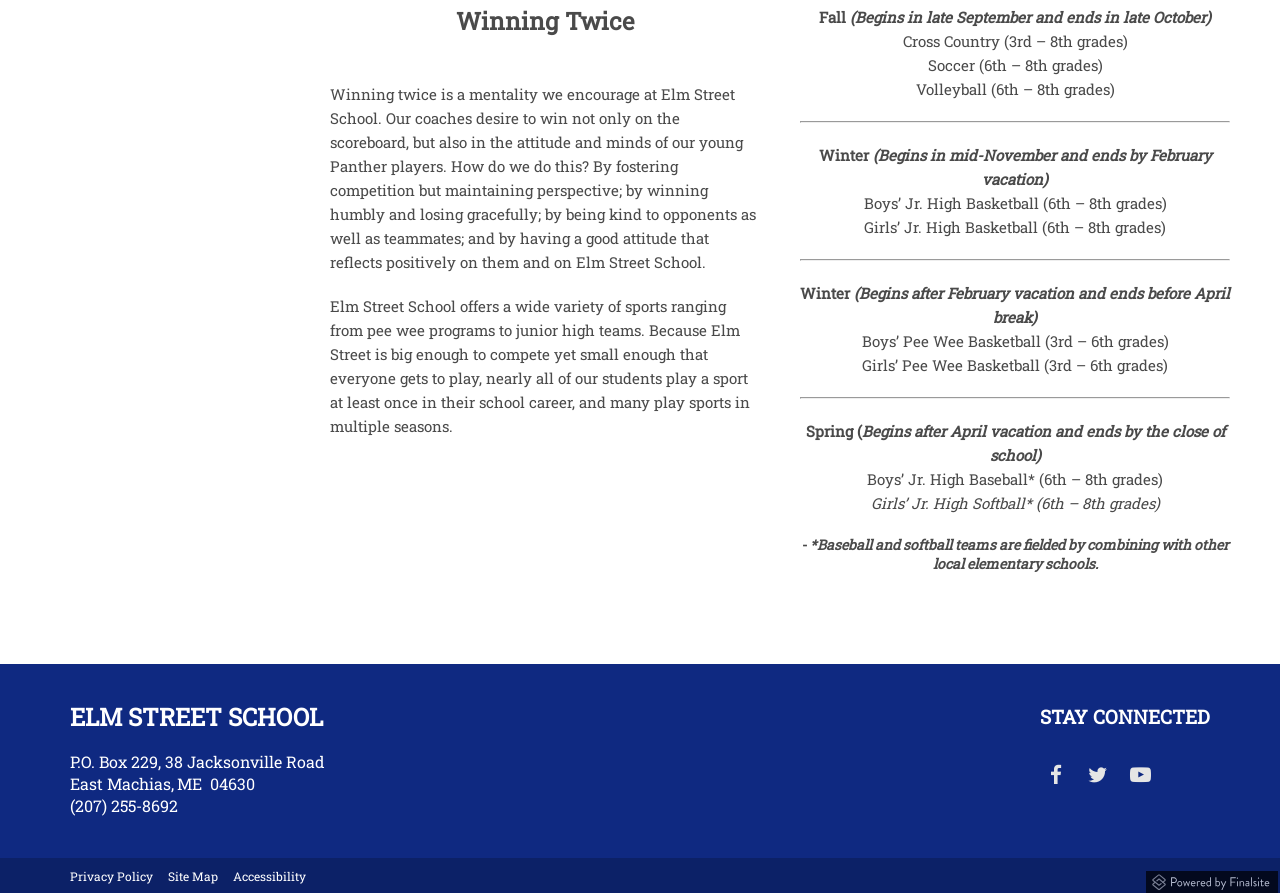Given the description "Vital Weekly", provide the bounding box coordinates of the corresponding UI element.

None